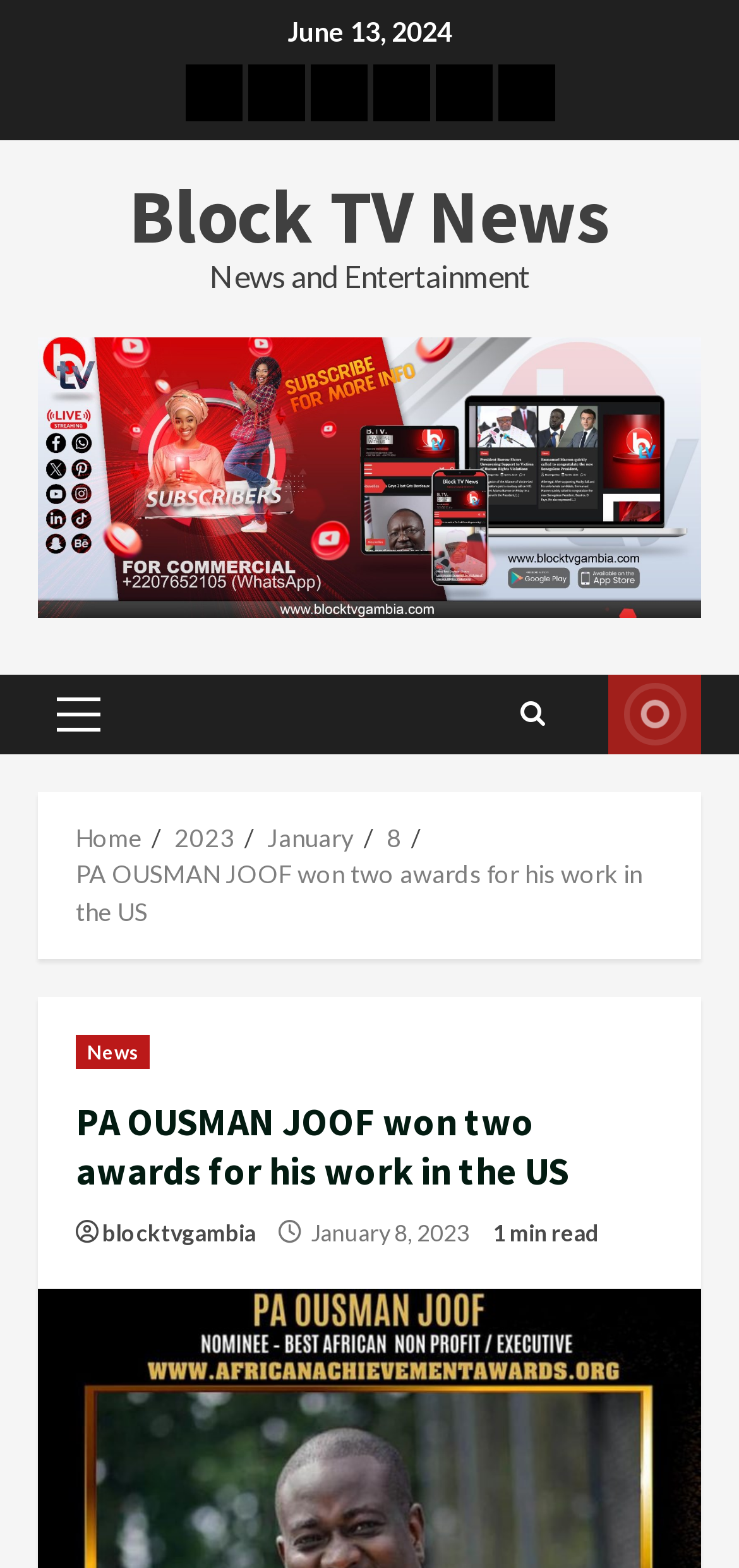Please determine the bounding box coordinates of the clickable area required to carry out the following instruction: "Watch LIVE". The coordinates must be four float numbers between 0 and 1, represented as [left, top, right, bottom].

[0.823, 0.43, 0.949, 0.481]